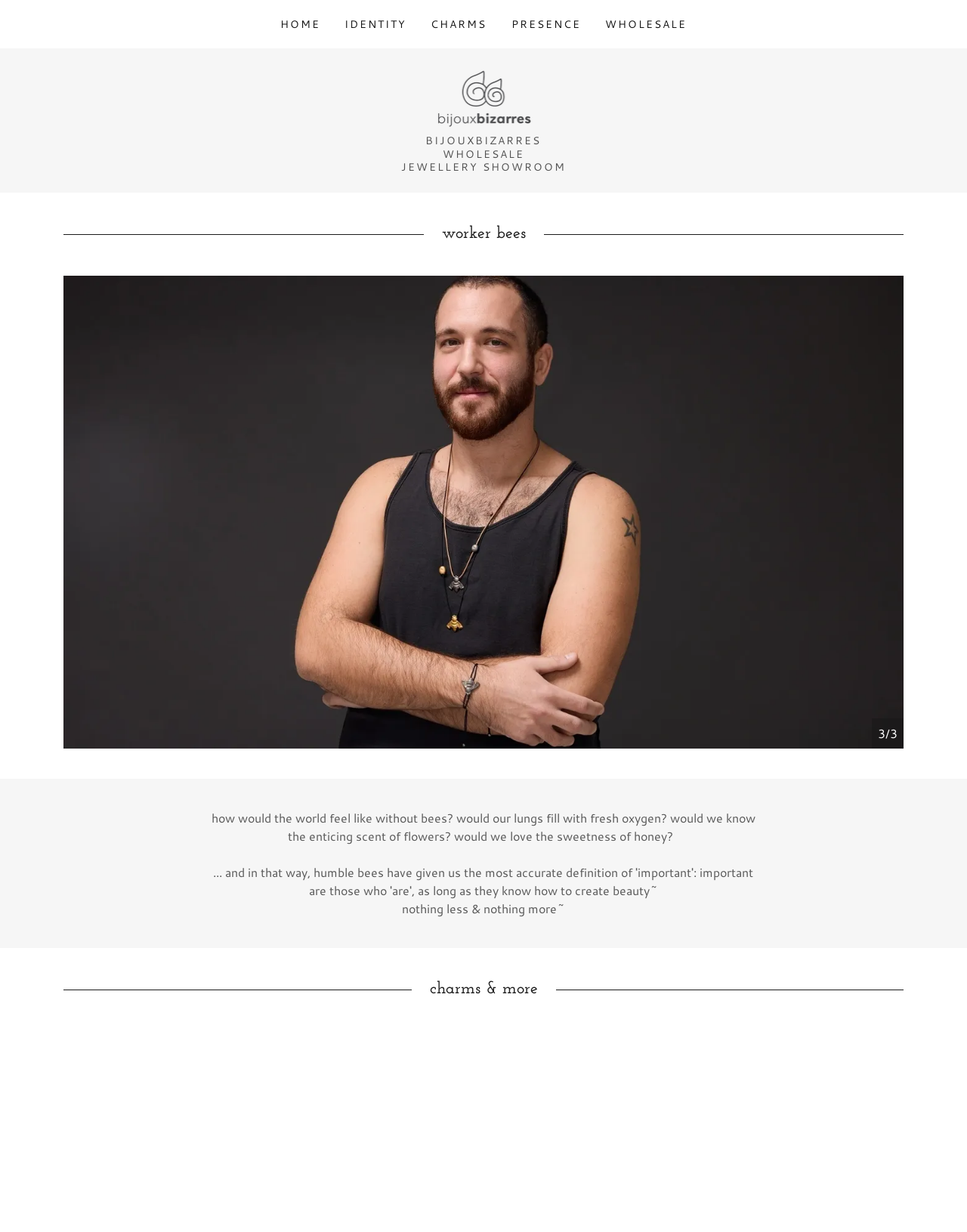What is the theme of the jewelry collection? Examine the screenshot and reply using just one word or a brief phrase.

bees